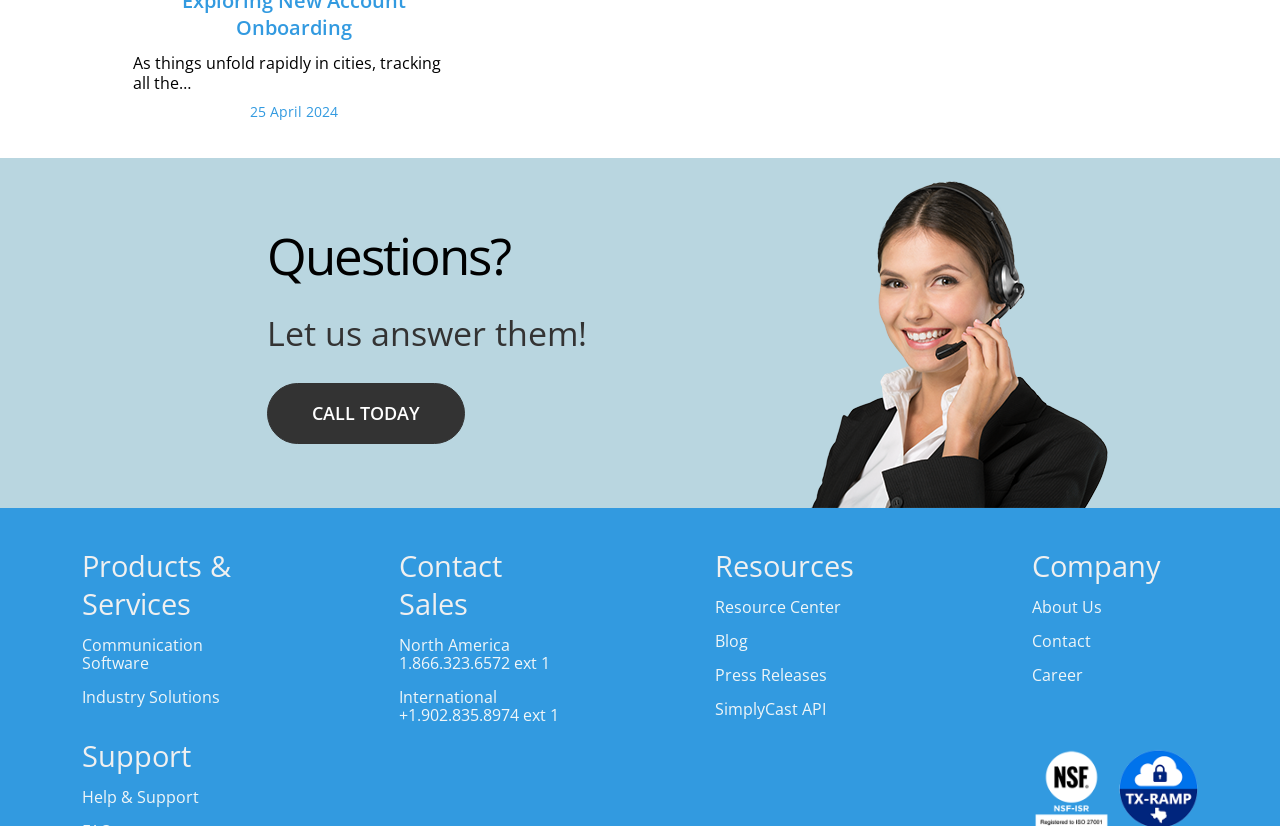Please answer the following question using a single word or phrase: 
What is the date mentioned on the webpage?

25 April 2024